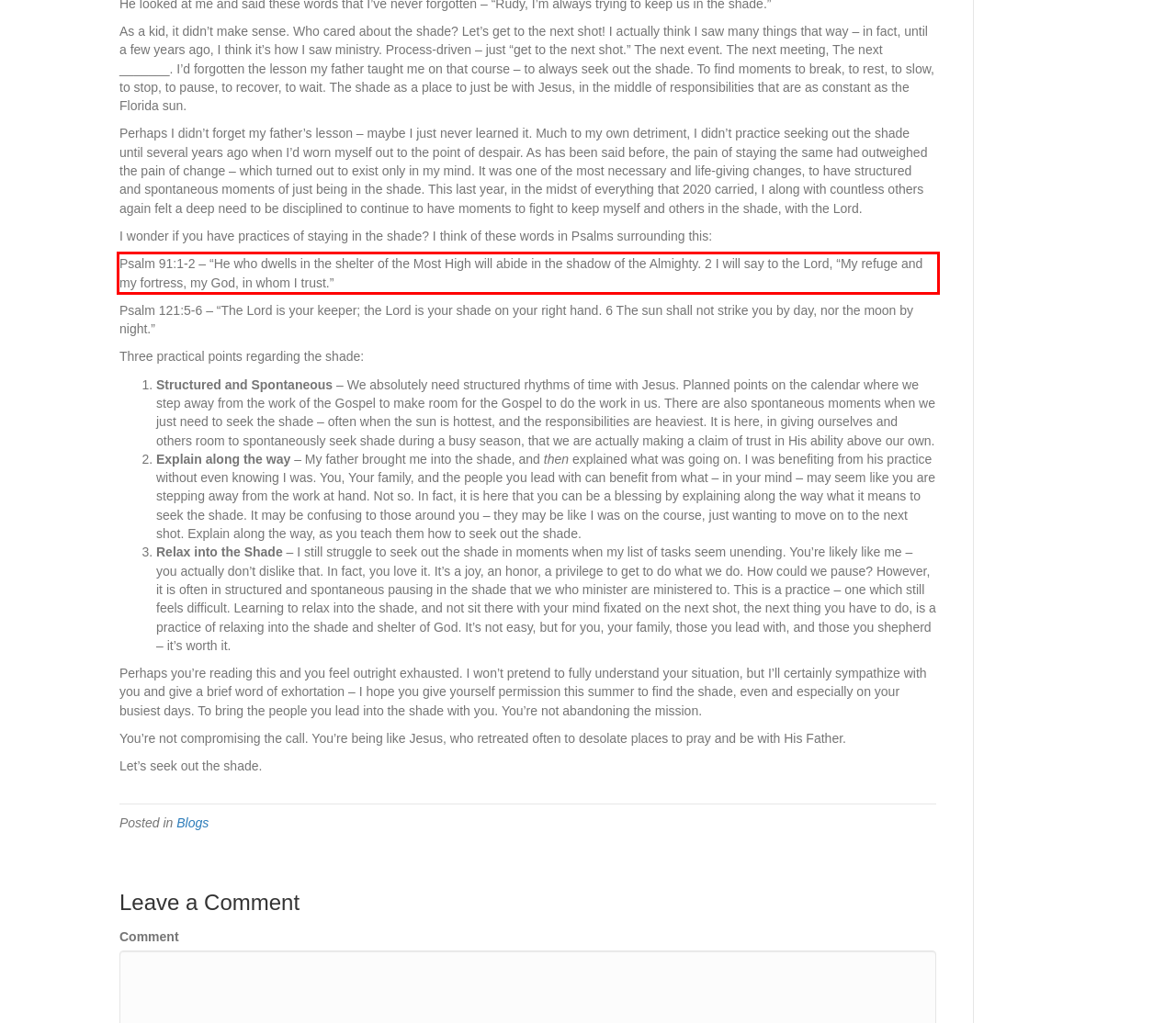Given a screenshot of a webpage containing a red rectangle bounding box, extract and provide the text content found within the red bounding box.

Psalm 91:1-2 – “He who dwells in the shelter of the Most High will abide in the shadow of the Almighty. 2 I will say to the Lord, “My refuge and my fortress, my God, in whom I trust.”